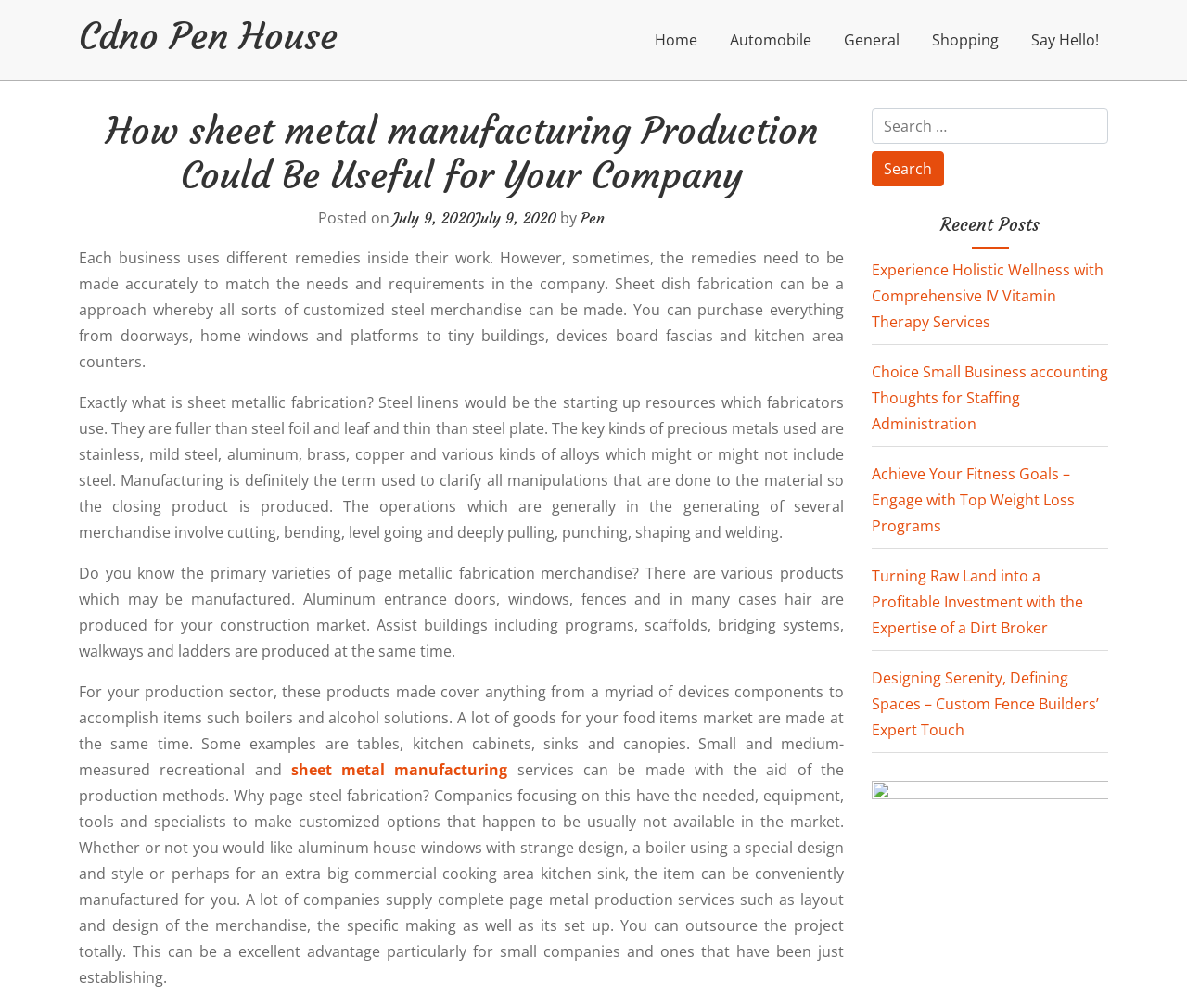Locate the headline of the webpage and generate its content.

How sheet metal manufacturing Production Could Be Useful for Your Company